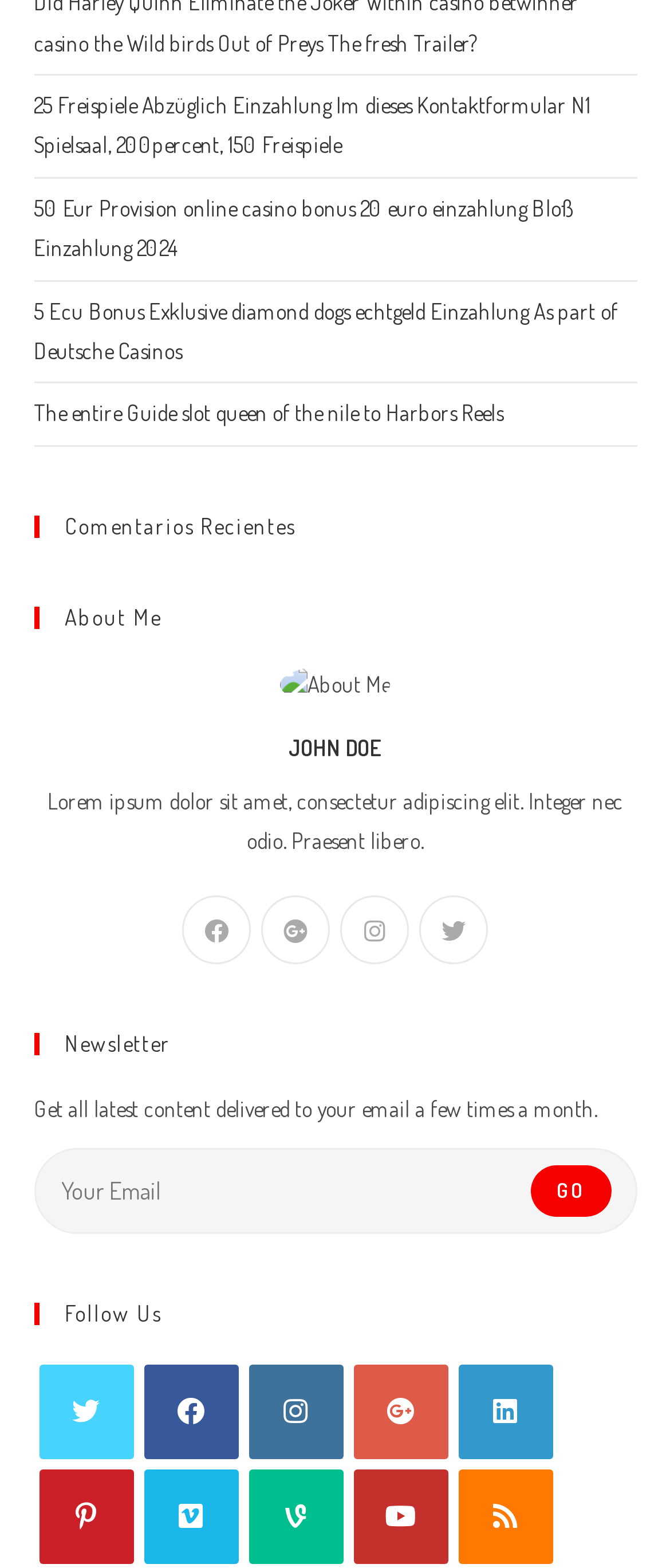Pinpoint the bounding box coordinates of the area that should be clicked to complete the following instruction: "Subscribe to the newsletter". The coordinates must be given as four float numbers between 0 and 1, i.e., [left, top, right, bottom].

[0.793, 0.743, 0.912, 0.776]